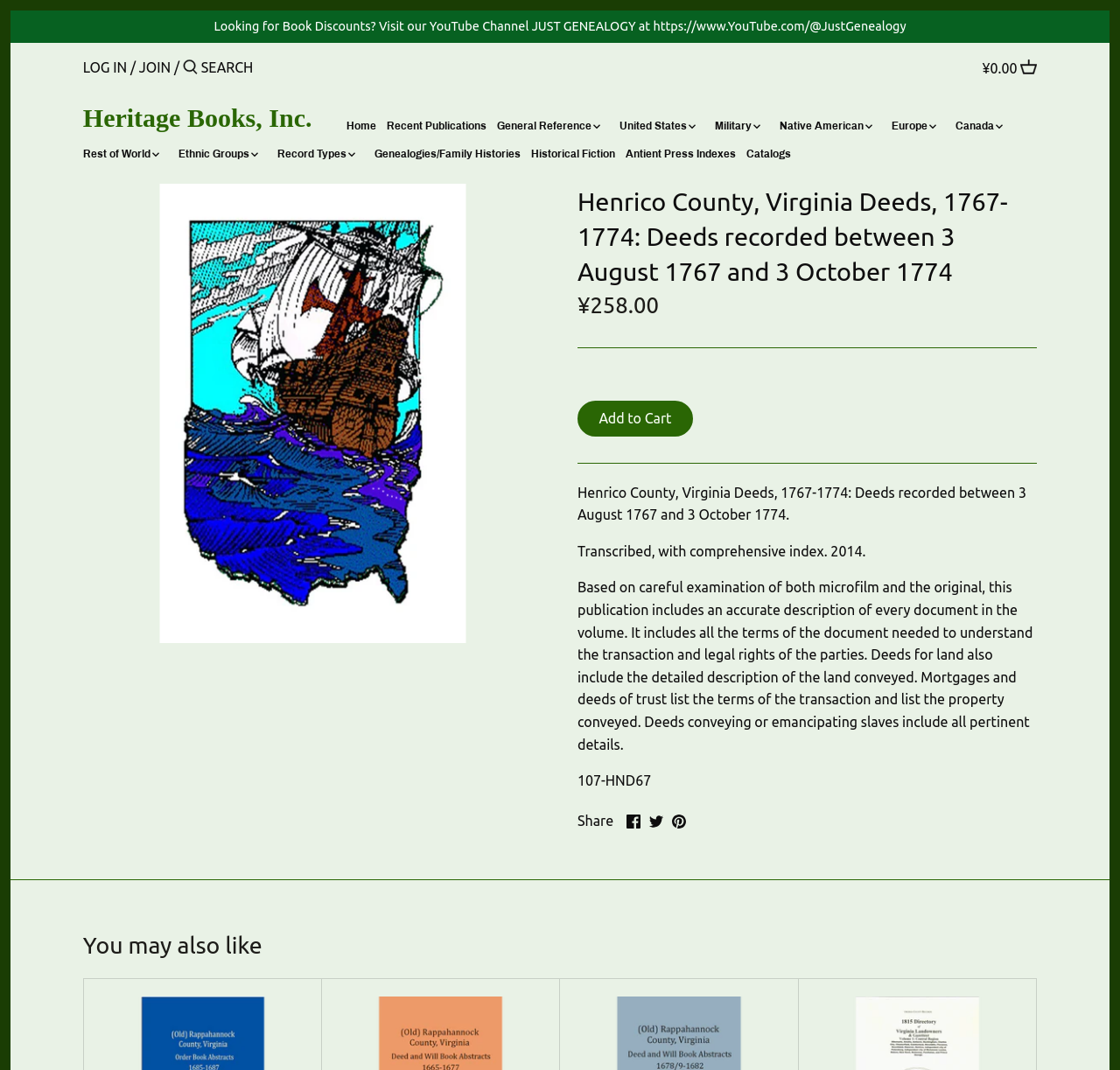Please provide a brief answer to the question using only one word or phrase: 
What is the price of the book?

¥258.00